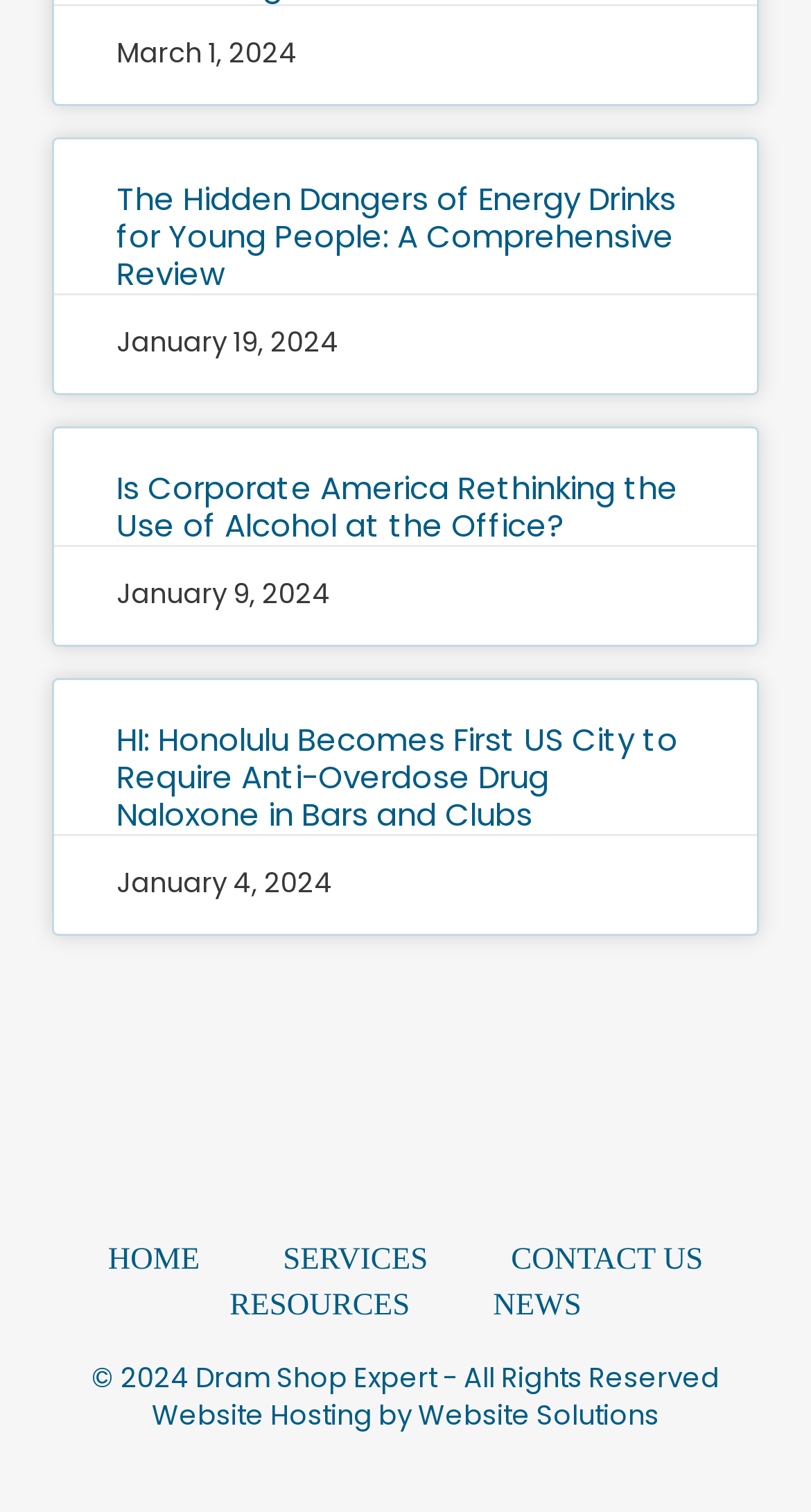How many links are in the navigation menu?
Respond to the question with a well-detailed and thorough answer.

I counted the number of 'link' elements at the bottom of the webpage, which are [662], [663], [664], [665], and [666]. These links are likely part of a navigation menu.